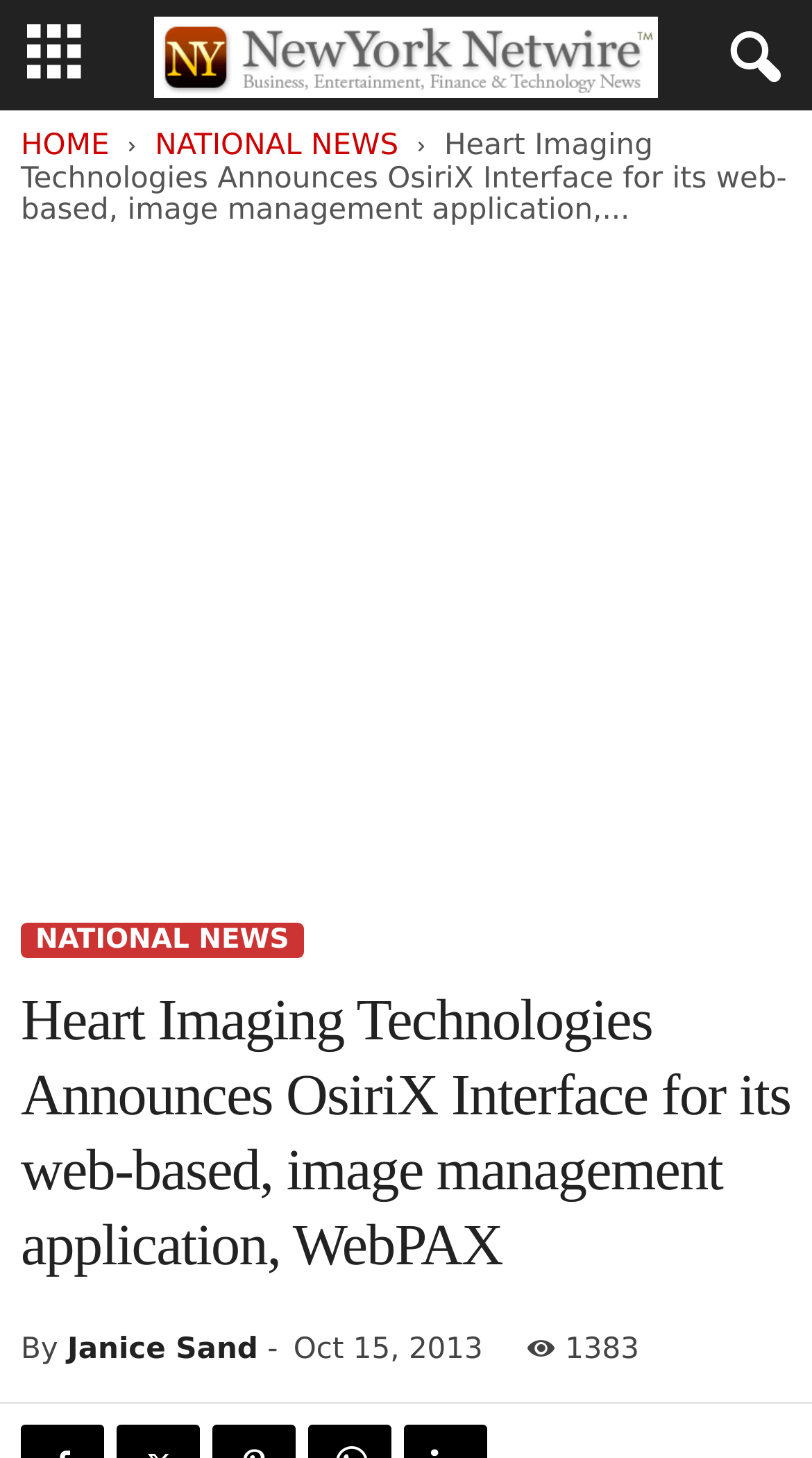Give a full account of the webpage's elements and their arrangement.

The webpage appears to be a news article page. At the top, there is a logo image of "New York Netwire" positioned near the center of the page. Below the logo, there are three links: "HOME" on the left, "NATIONAL NEWS" in the middle, and a headline that spans most of the width of the page, announcing "Heart Imaging Technologies Announces OsiriX Interface for its web-based, image management application, WebPAX".

Below the headline, there is a large advertisement iframe that takes up most of the page's width and about half of its height. 

On the bottom half of the page, there is a section with a heading that repeats the same announcement as the top headline. Below the heading, there is a byline that reads "By Janice Sand" and a timestamp indicating the article was published on "Oct 15, 2013". Additionally, there is a view count of "1383" displayed on the bottom right of this section.